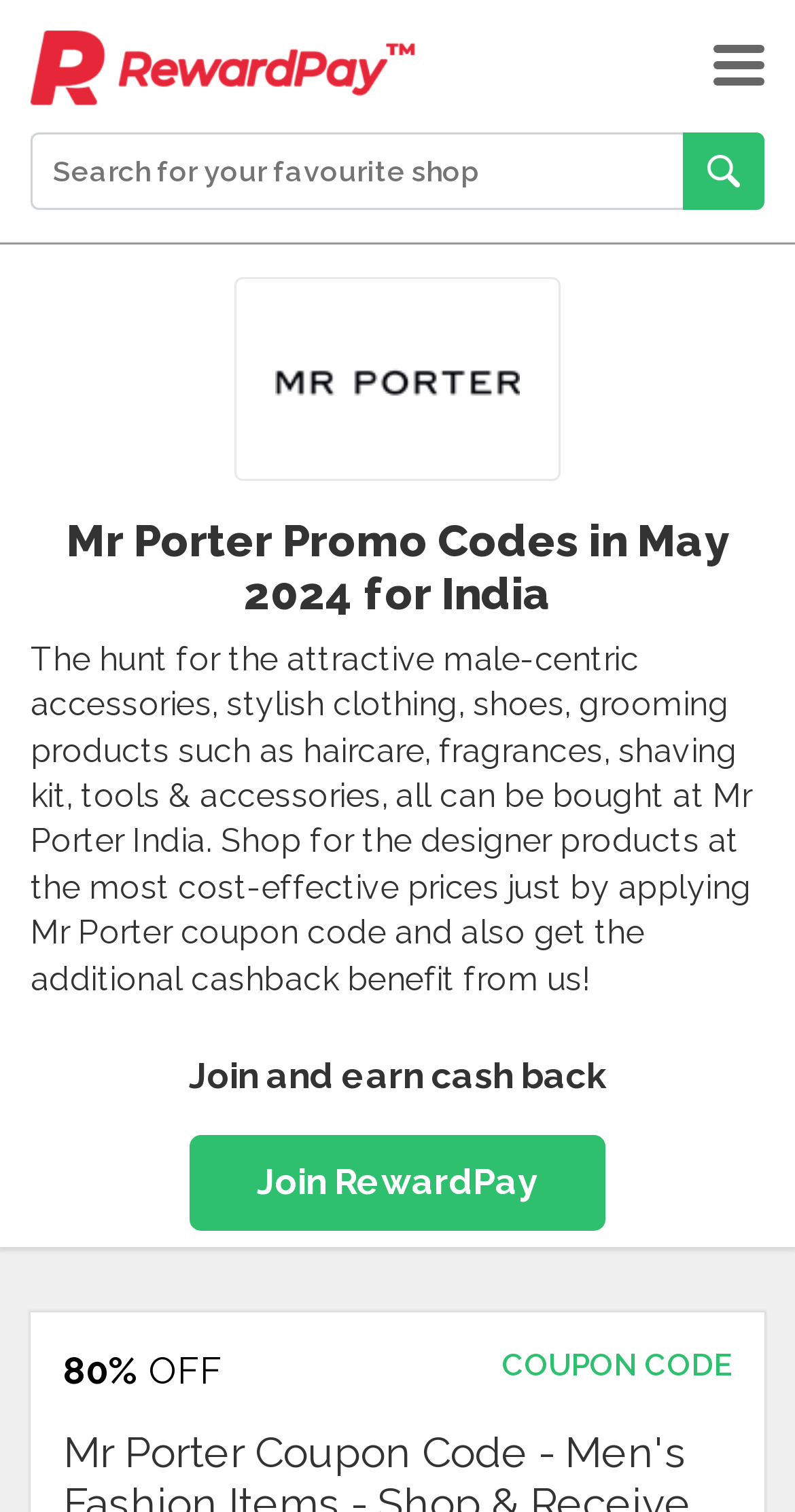By analyzing the image, answer the following question with a detailed response: What is the name of the shop?

The name of the shop can be found in the image element with the text 'Mr Porter' and also in the heading element with the text 'Mr Porter Promo Codes in May 2024 for India'.